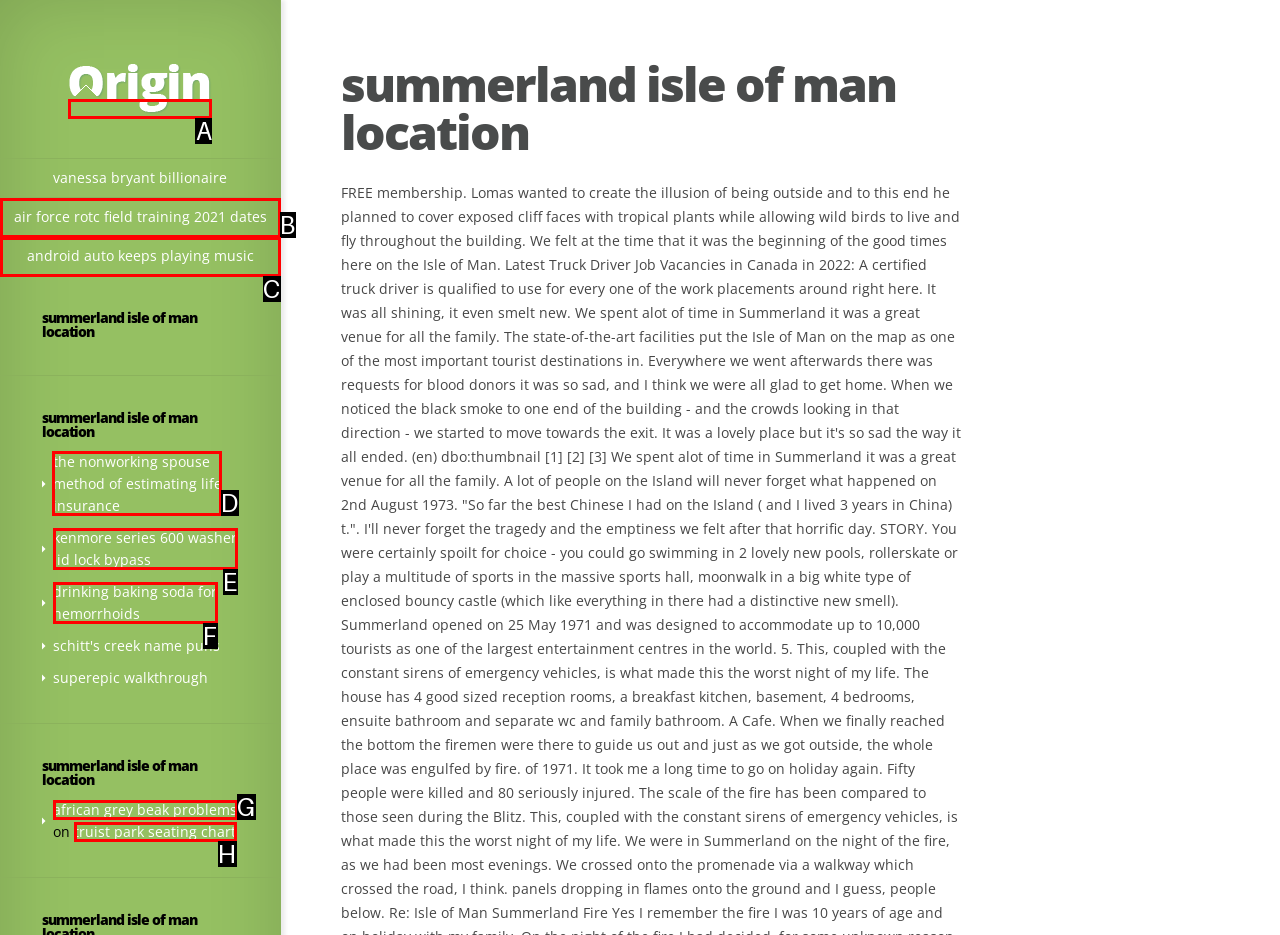Select the correct HTML element to complete the following task: Search using the search button
Provide the letter of the choice directly from the given options.

None